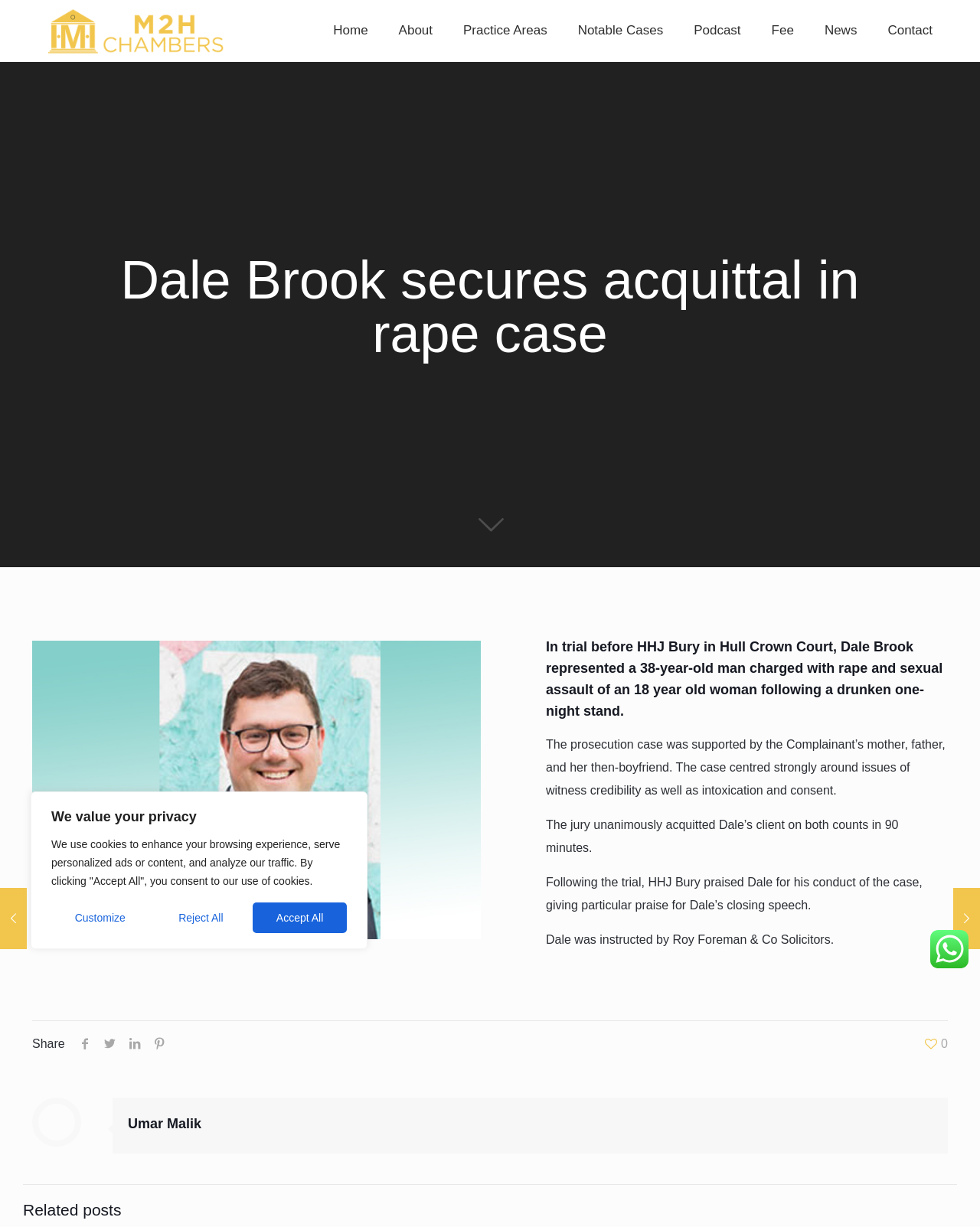Please specify the bounding box coordinates for the clickable region that will help you carry out the instruction: "Click the Home link".

[0.324, 0.0, 0.391, 0.05]